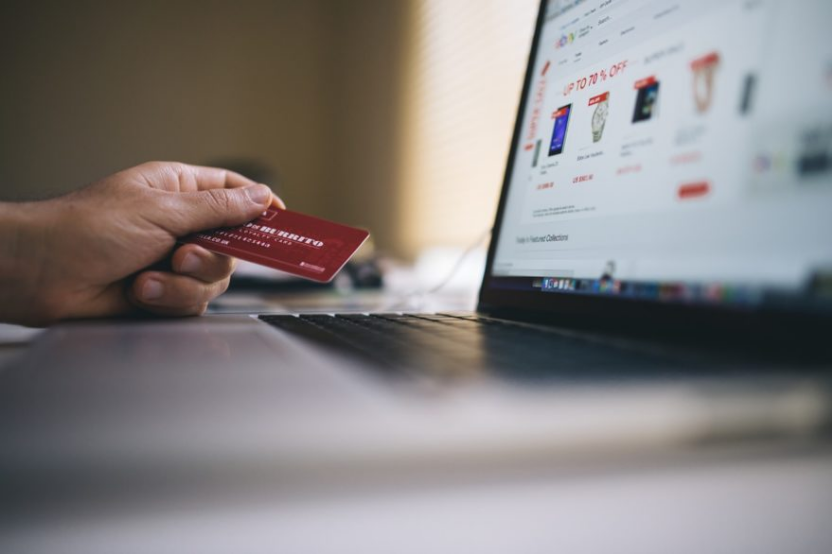What type of atmosphere is hinted at in the image?
Examine the image closely and answer the question with as much detail as possible.

The soft natural light in the image hints at a relaxed atmosphere, which is typical of a person shopping from home, especially during busy holiday seasons when many people prefer the convenience of online shopping.